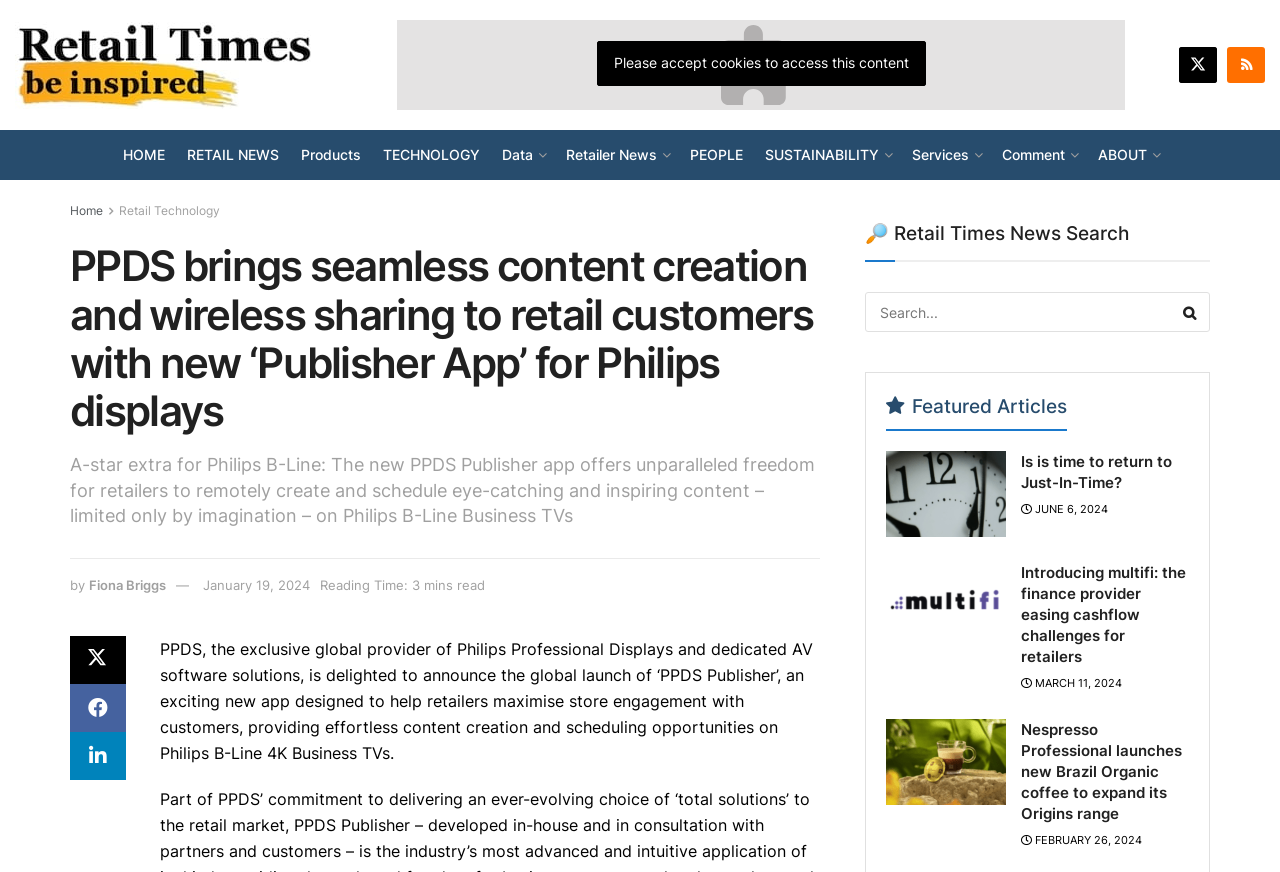Please identify the bounding box coordinates of the element I should click to complete this instruction: 'Search for news'. The coordinates should be given as four float numbers between 0 and 1, like this: [left, top, right, bottom].

[0.676, 0.335, 0.945, 0.381]